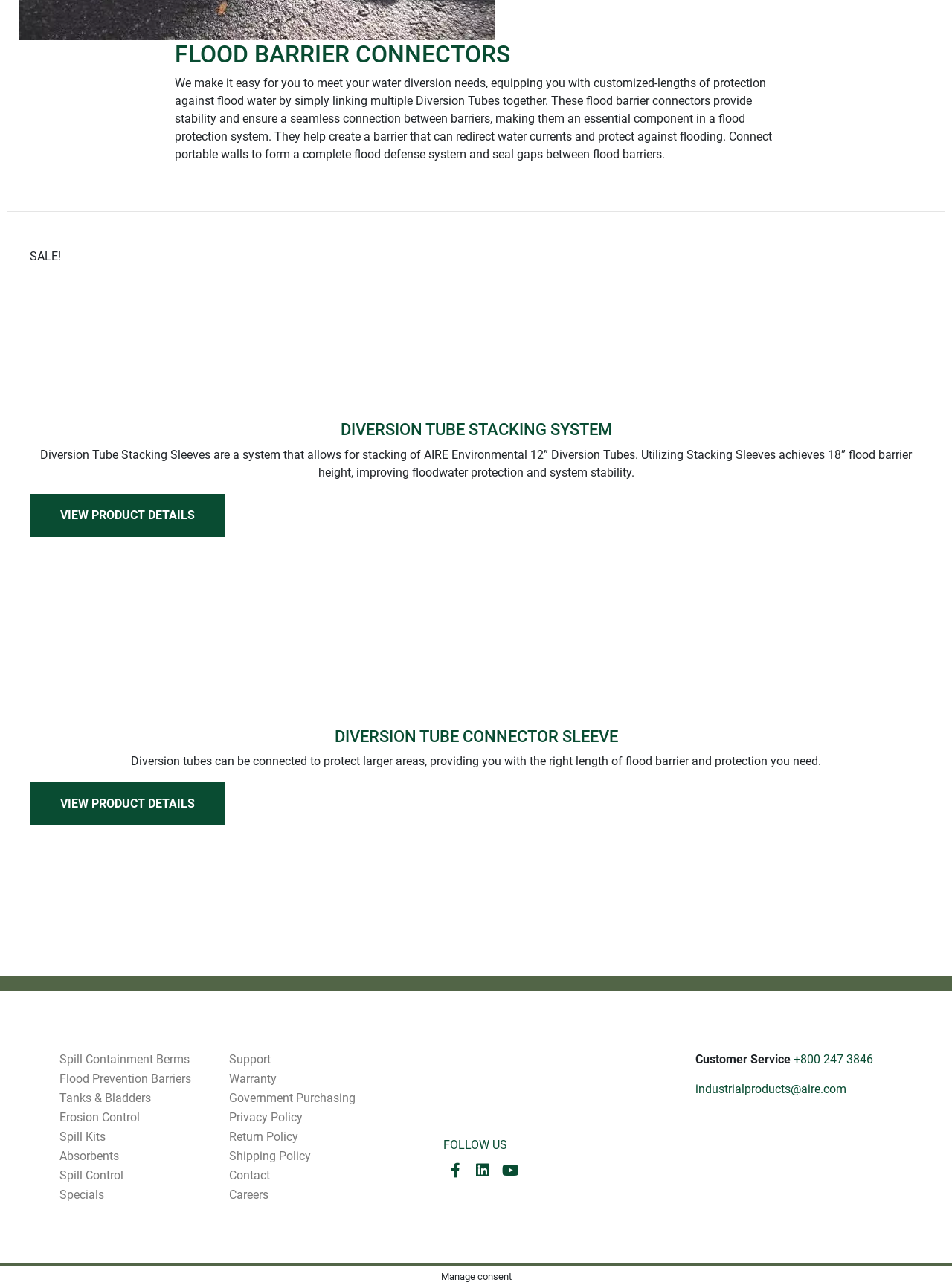Using the element description: "alt="AIRE Environmental Logo"", determine the bounding box coordinates. The coordinates should be in the format [left, top, right, bottom], with values between 0 and 1.

[0.466, 0.816, 0.602, 0.855]